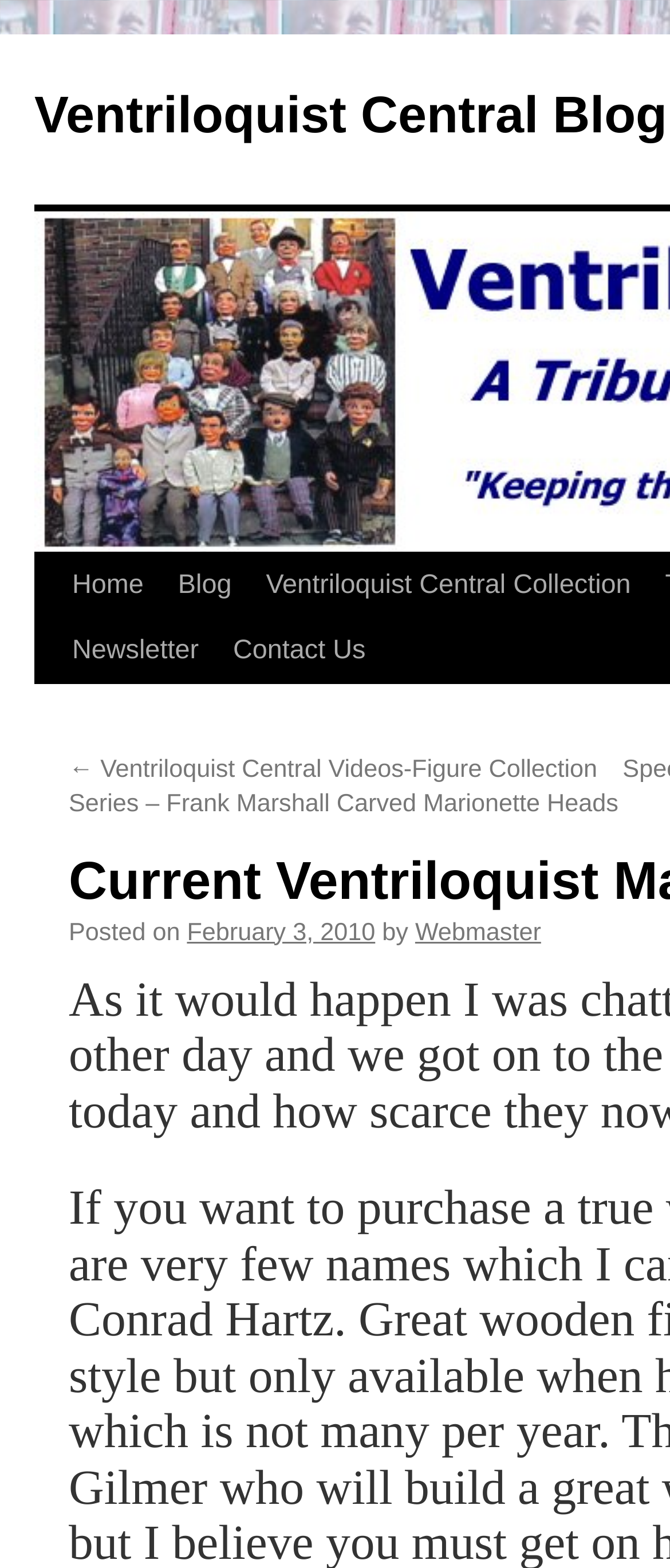Could you find the bounding box coordinates of the clickable area to complete this instruction: "check newsletter"?

[0.082, 0.395, 0.322, 0.436]